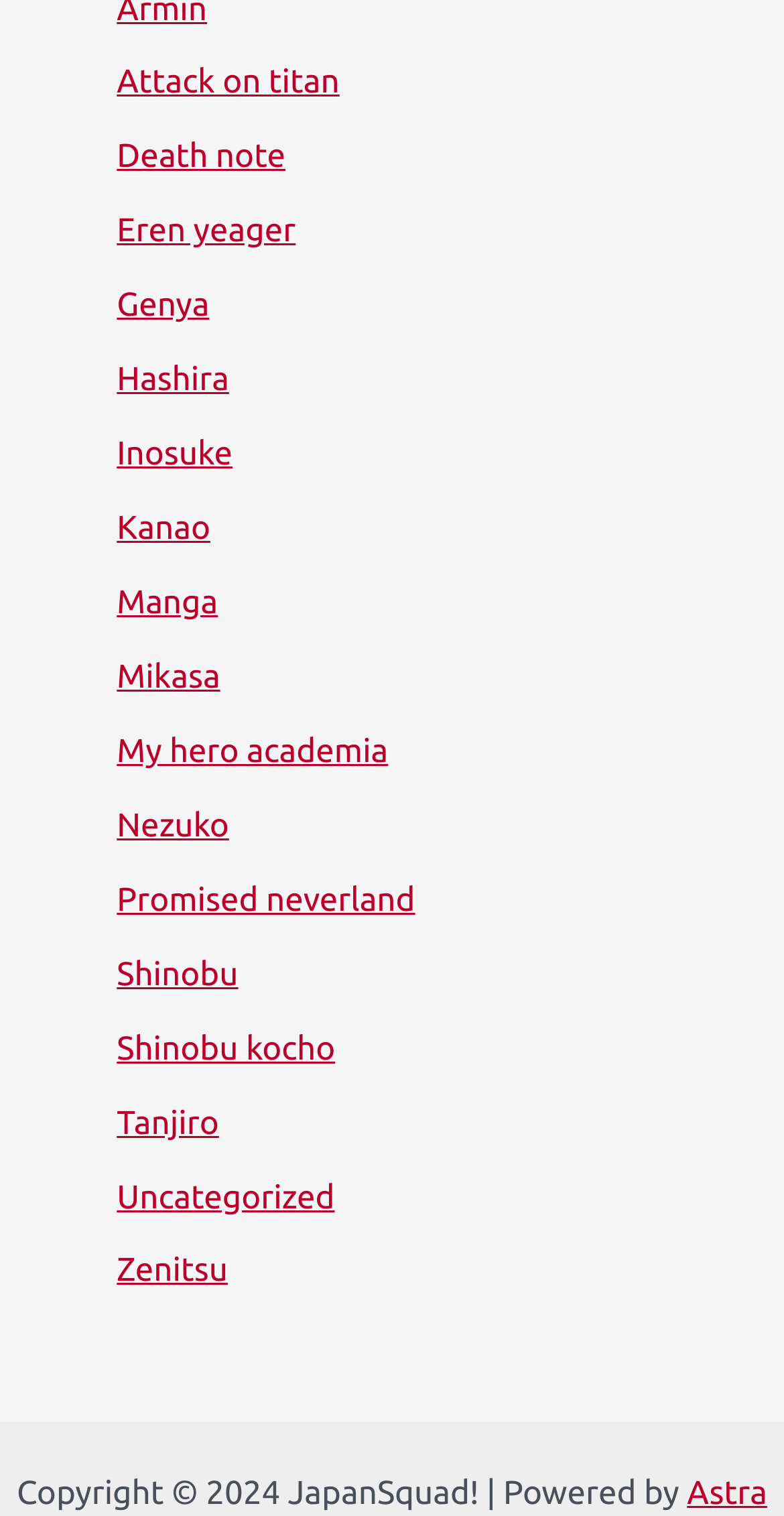What is the copyright information at the bottom of the webpage?
Using the information from the image, give a concise answer in one word or a short phrase.

Copyright 2024 JapanSquad!